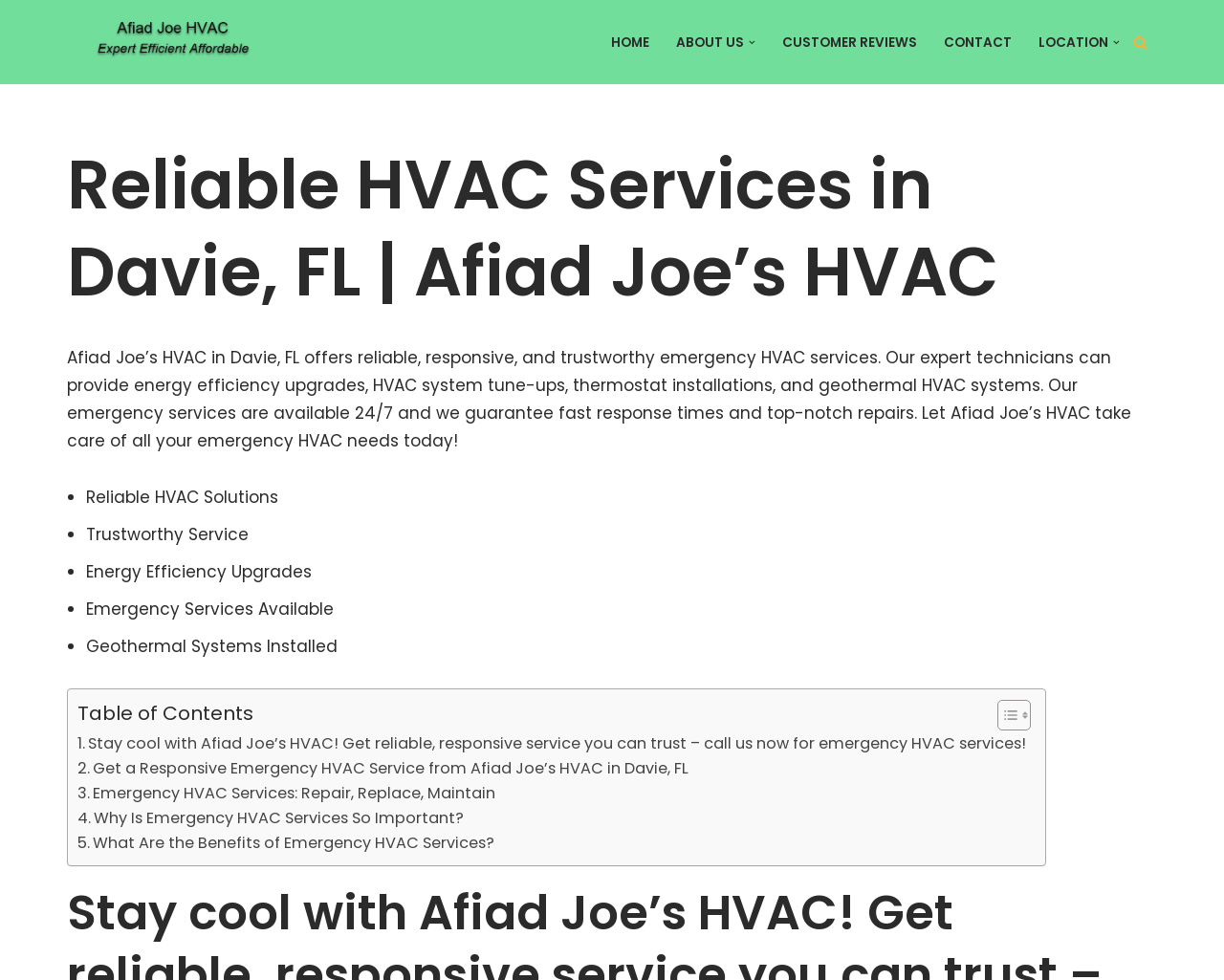Determine the bounding box coordinates of the clickable region to carry out the instruction: "Open the 'ABOUT US' submenu".

[0.553, 0.031, 0.608, 0.055]